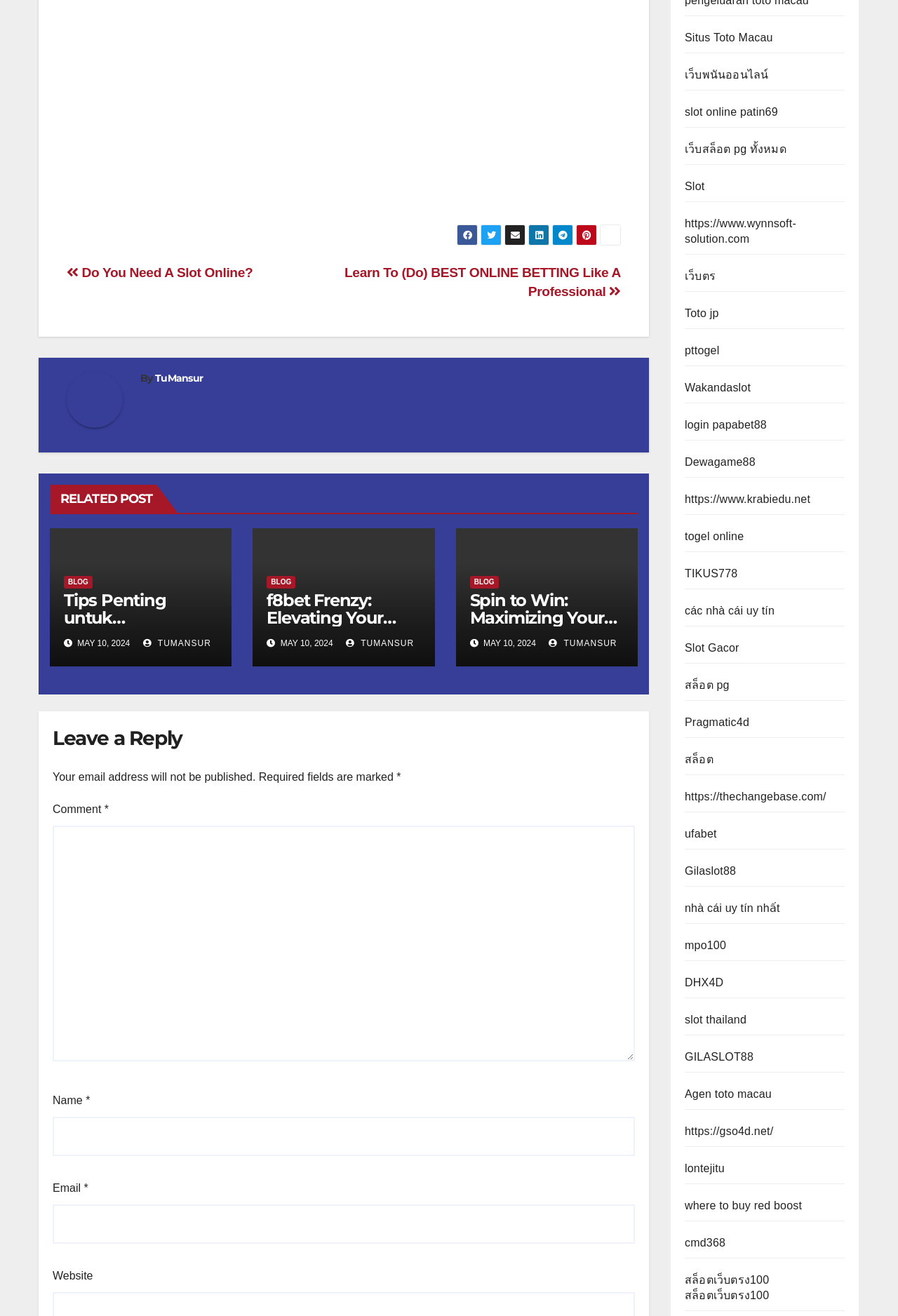Pinpoint the bounding box coordinates of the clickable area necessary to execute the following instruction: "Enter a comment in the 'Comment *' textbox". The coordinates should be given as four float numbers between 0 and 1, namely [left, top, right, bottom].

[0.059, 0.627, 0.707, 0.806]